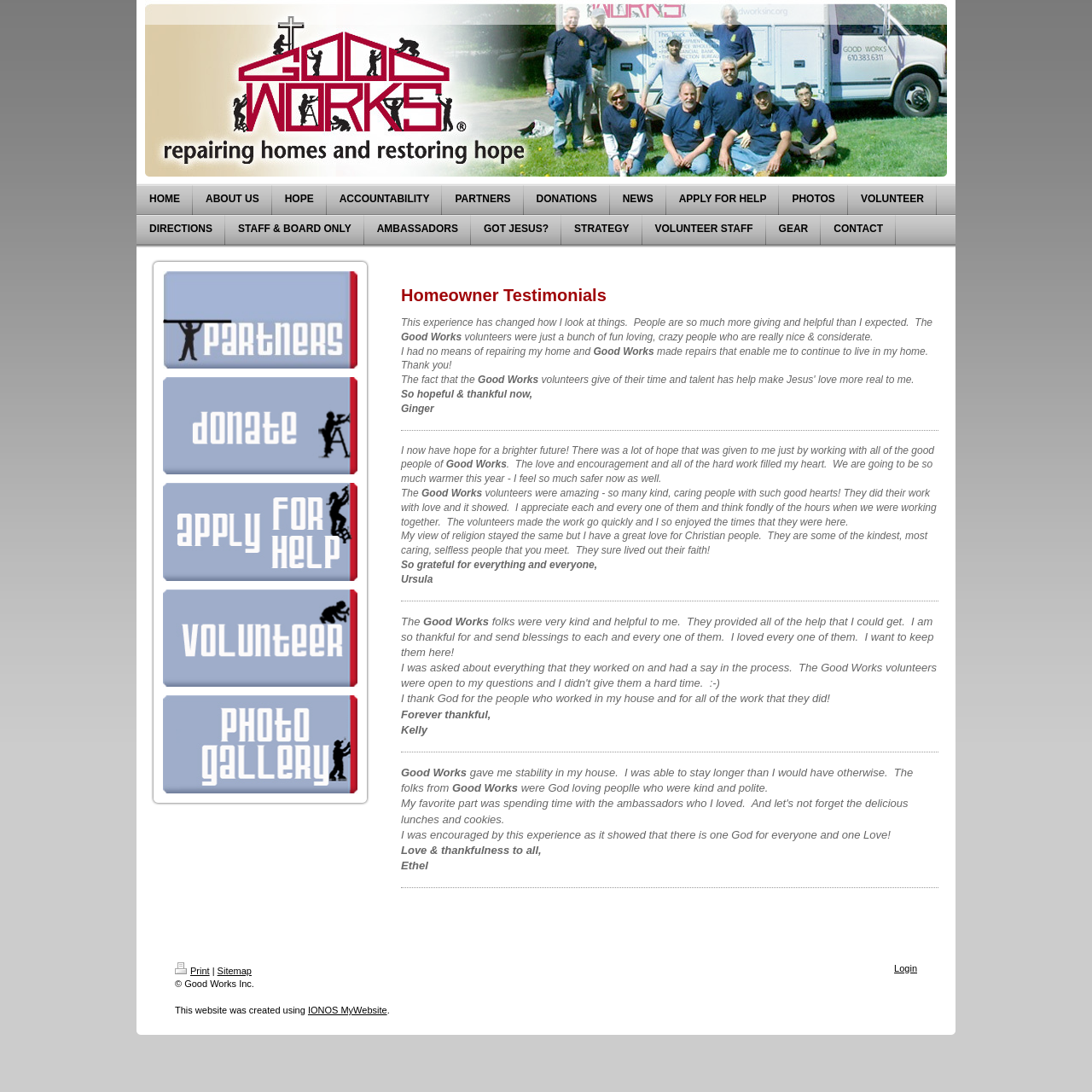Provide the bounding box coordinates of the UI element that matches the description: "Apply For Help".

[0.61, 0.17, 0.714, 0.197]